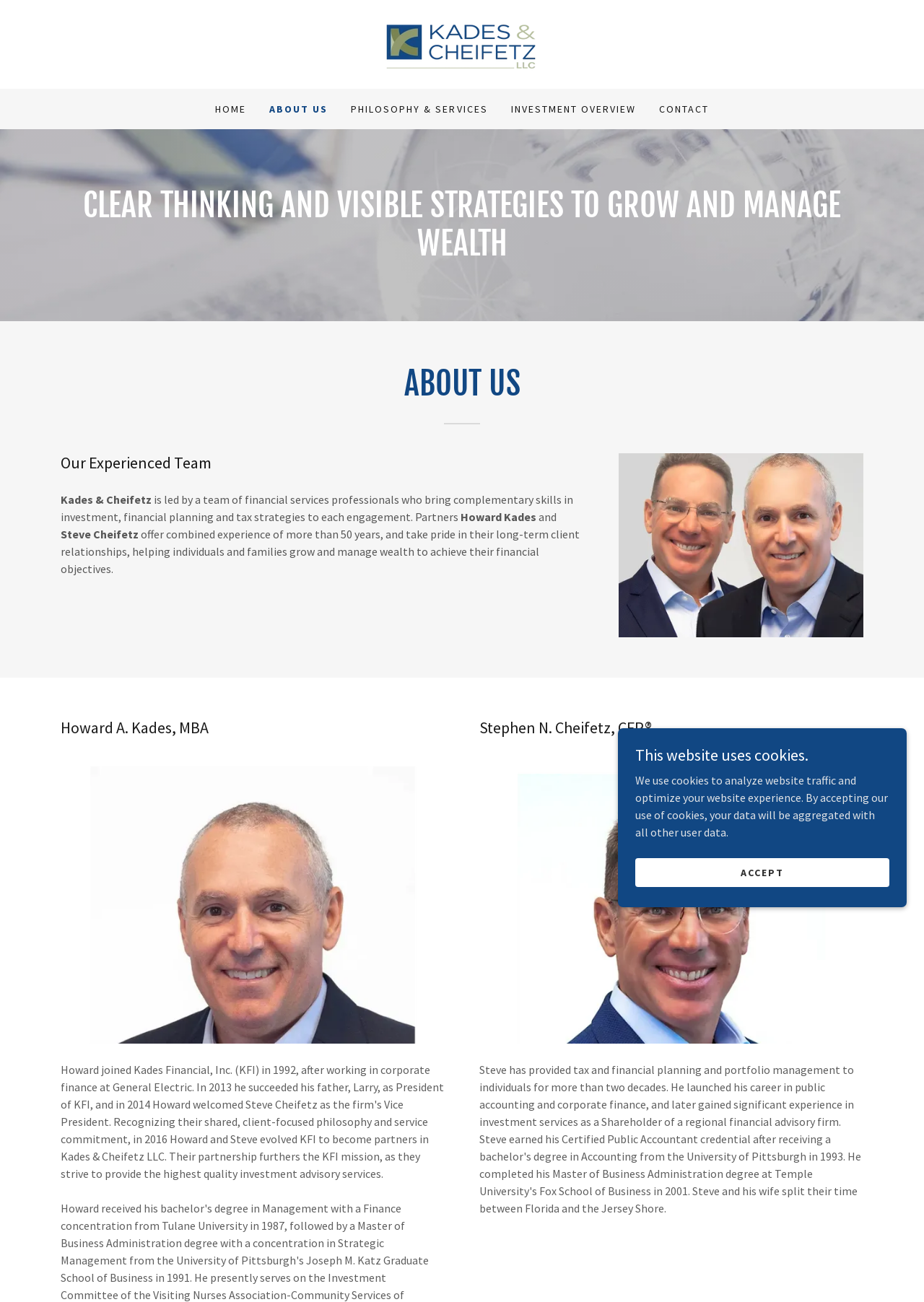How many years of combined experience do Howard Kades and Steve Cheifetz have?
Please provide a detailed and comprehensive answer to the question.

I found the answer by reading the StaticText element that describes Howard Kades and Steve Cheifetz, which mentions that they 'offer combined experience of more than 50 years'.